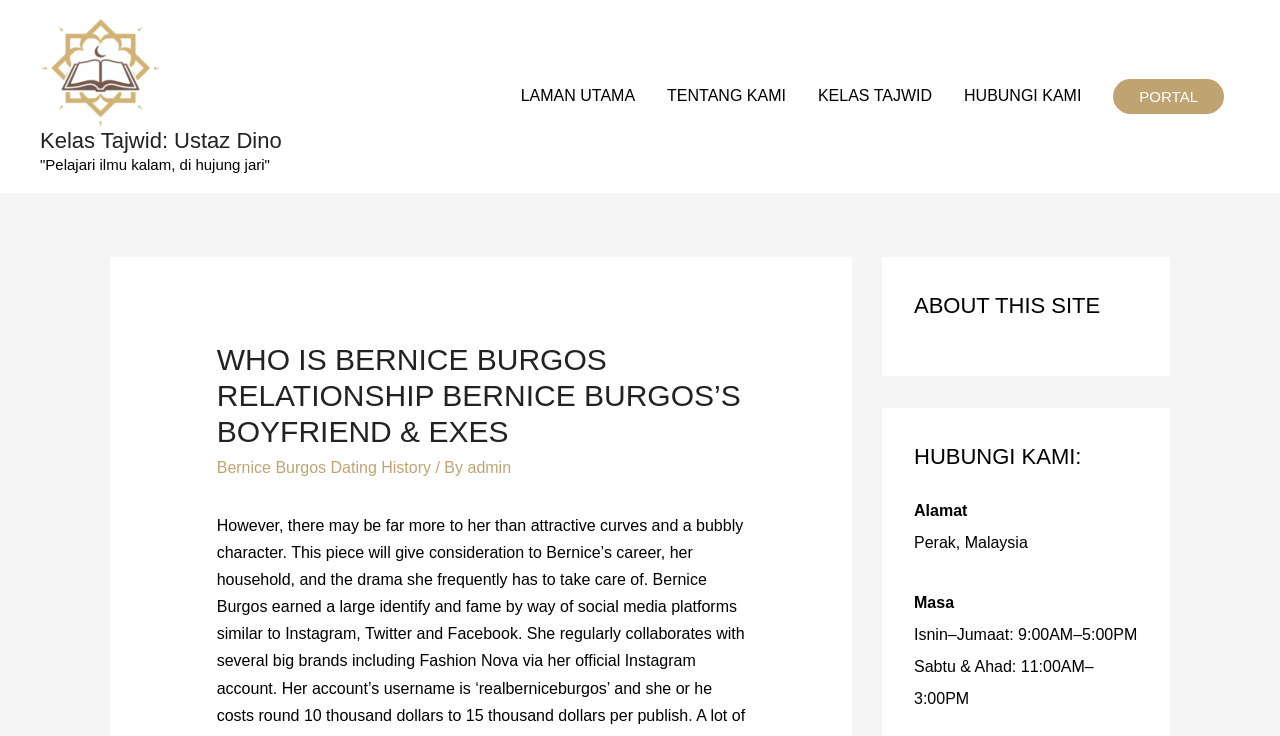Determine the bounding box coordinates of the region to click in order to accomplish the following instruction: "Click the link to learn about Kelas Tajwid". Provide the coordinates as four float numbers between 0 and 1, specifically [left, top, right, bottom].

[0.031, 0.085, 0.125, 0.108]